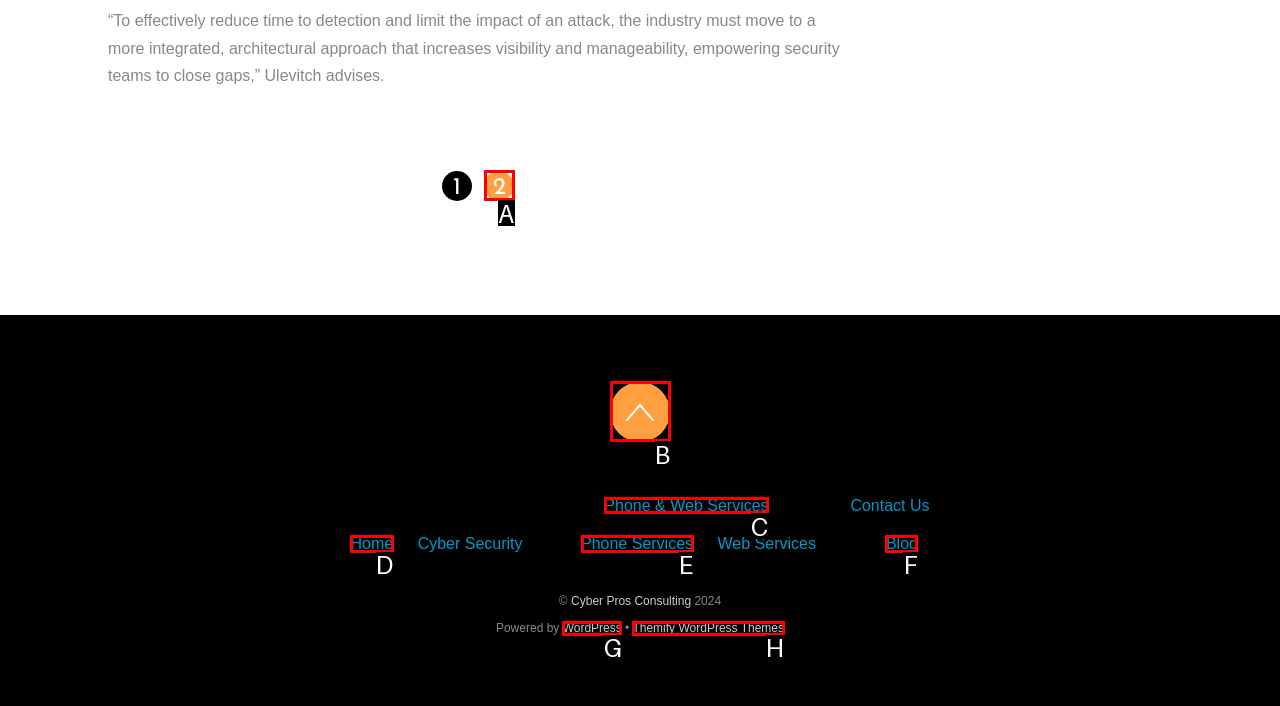Pick the HTML element that should be clicked to execute the task: Read 'Phone & Web Services'
Respond with the letter corresponding to the correct choice.

C